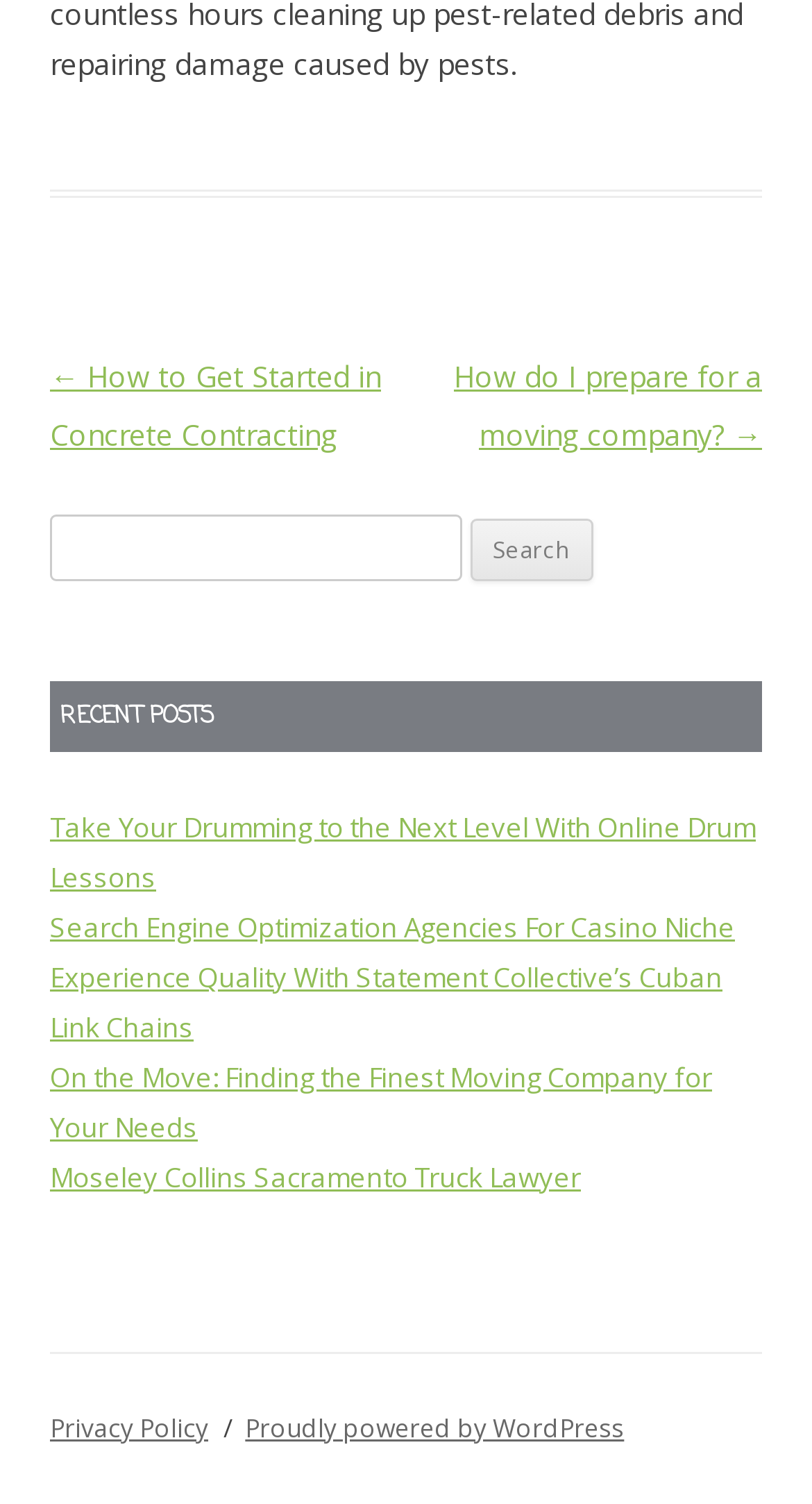Based on the image, please respond to the question with as much detail as possible:
What type of posts are listed on the webpage?

The webpage has a heading 'RECENT POSTS' followed by a list of links to different posts. This suggests that the type of posts listed on the webpage are recent posts.